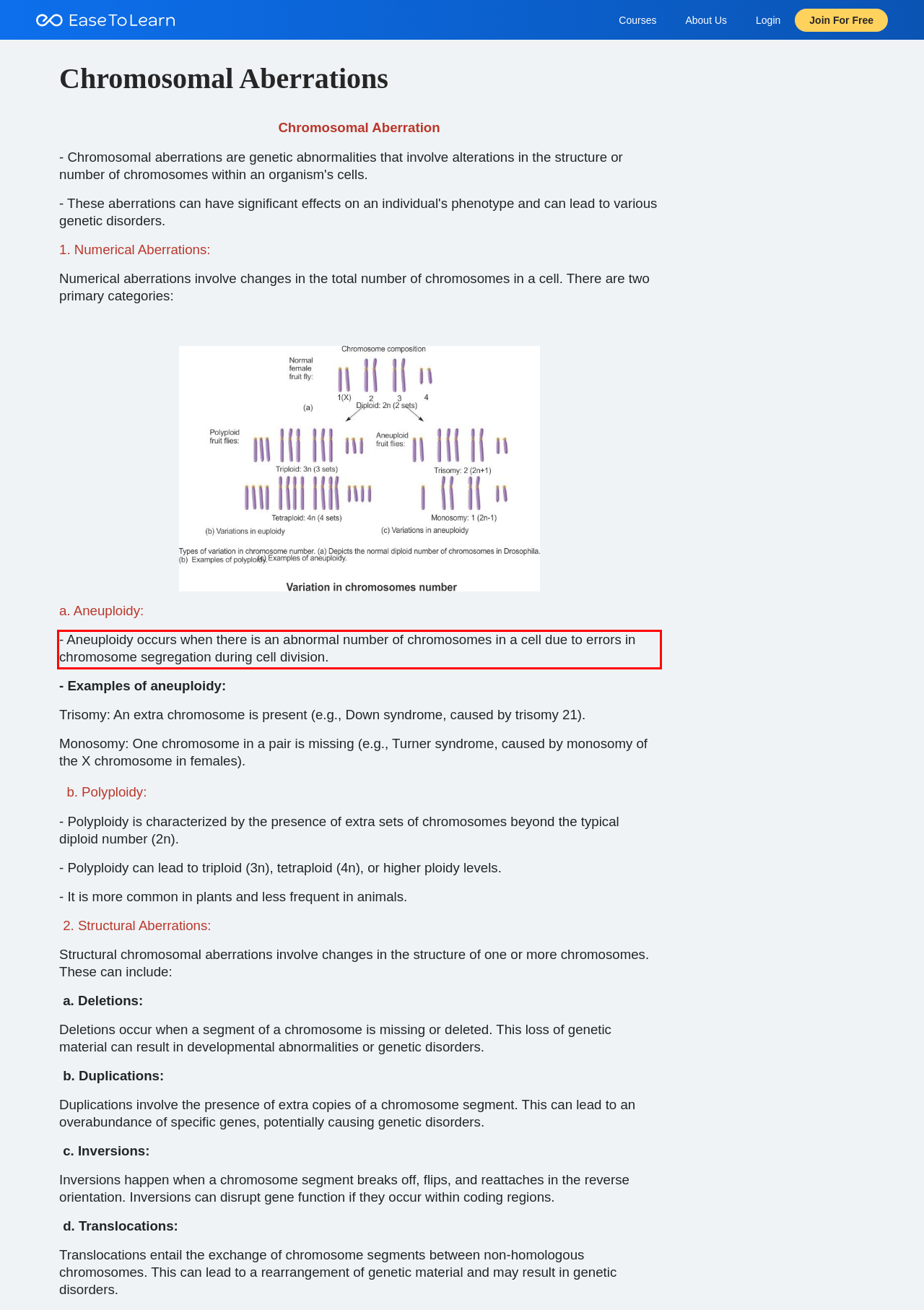You are presented with a webpage screenshot featuring a red bounding box. Perform OCR on the text inside the red bounding box and extract the content.

- Aneuploidy occurs when there is an abnormal number of chromosomes in a cell due to errors in chromosome segregation during cell division.